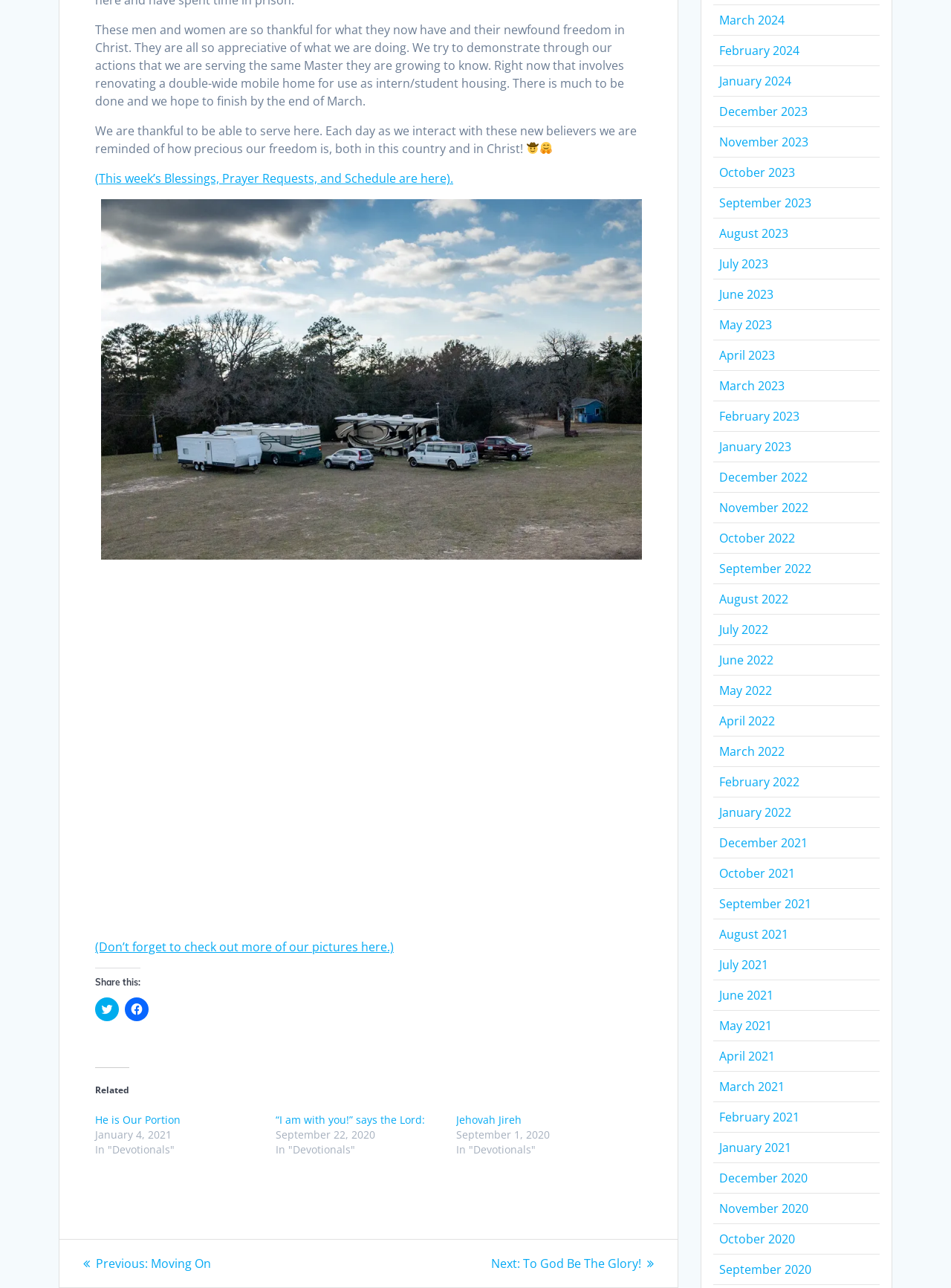Provide a short answer using a single word or phrase for the following question: 
What is the theme of the images in the figure?

Smiling faces